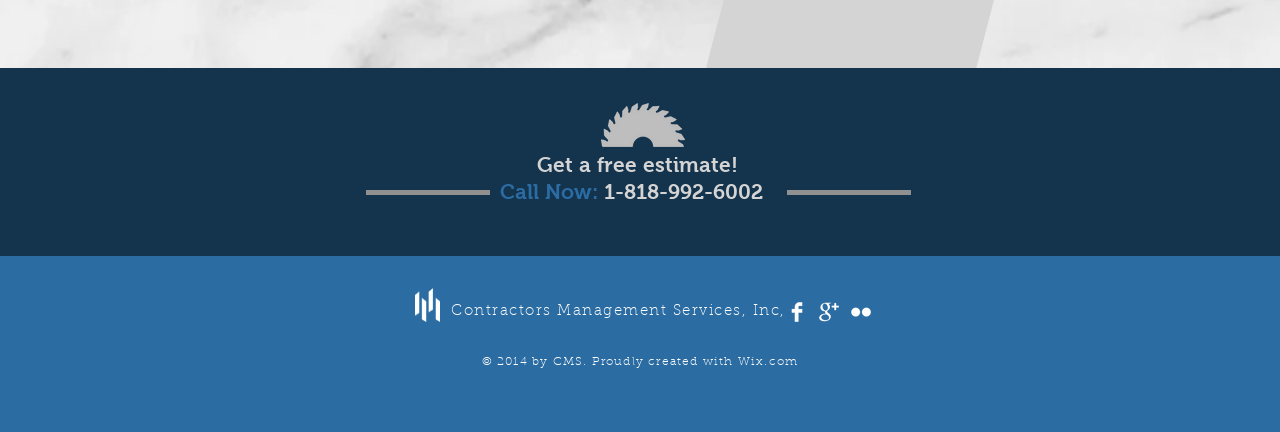How many social media links are there?
Answer the question based on the image using a single word or a brief phrase.

3